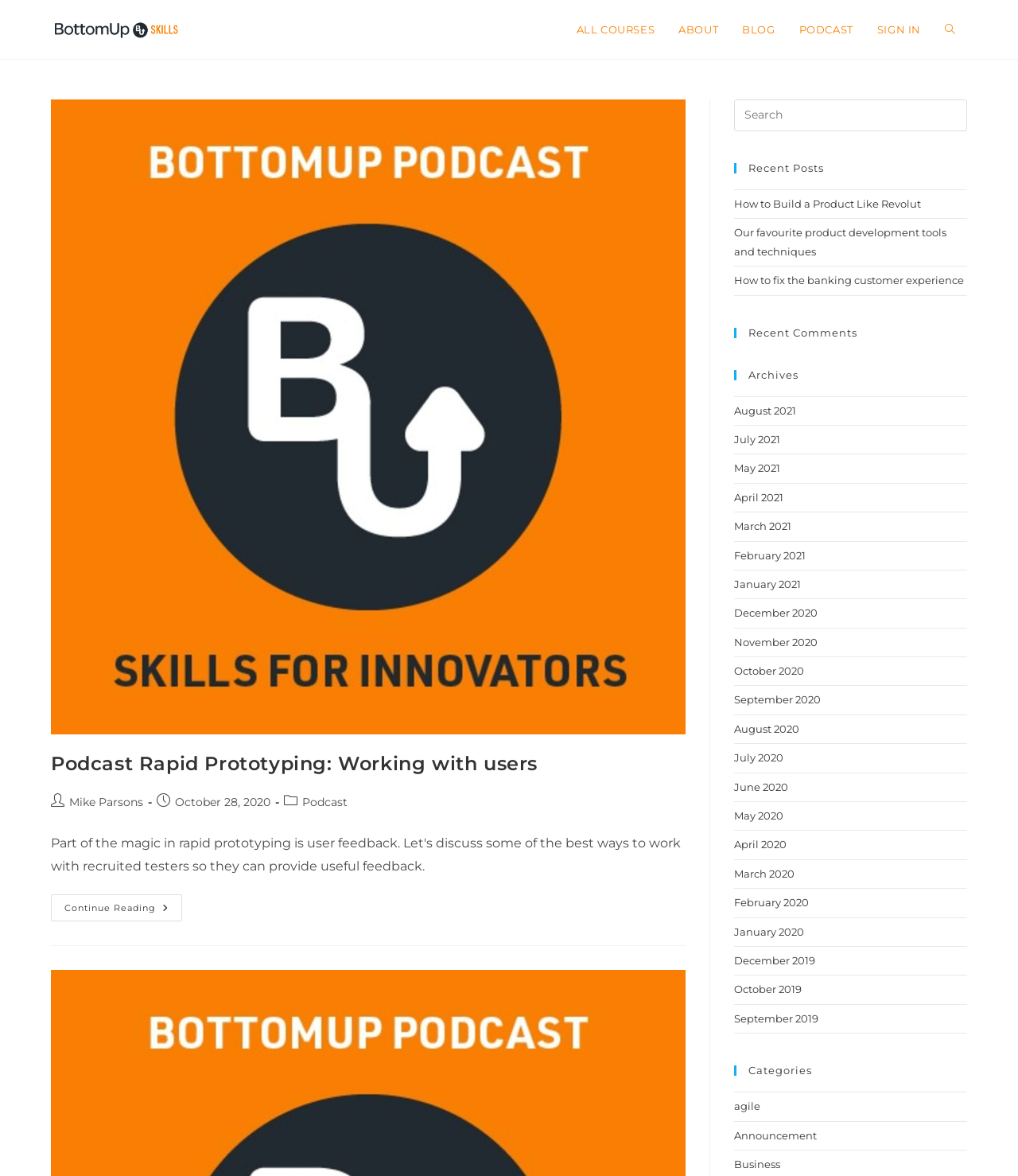How many recent posts are listed on the webpage?
Using the visual information from the image, give a one-word or short-phrase answer.

3